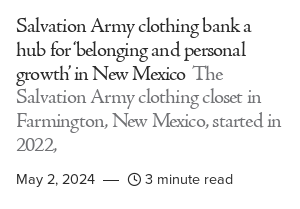Use one word or a short phrase to answer the question provided: 
What is the publication date of the article?

May 2, 2024